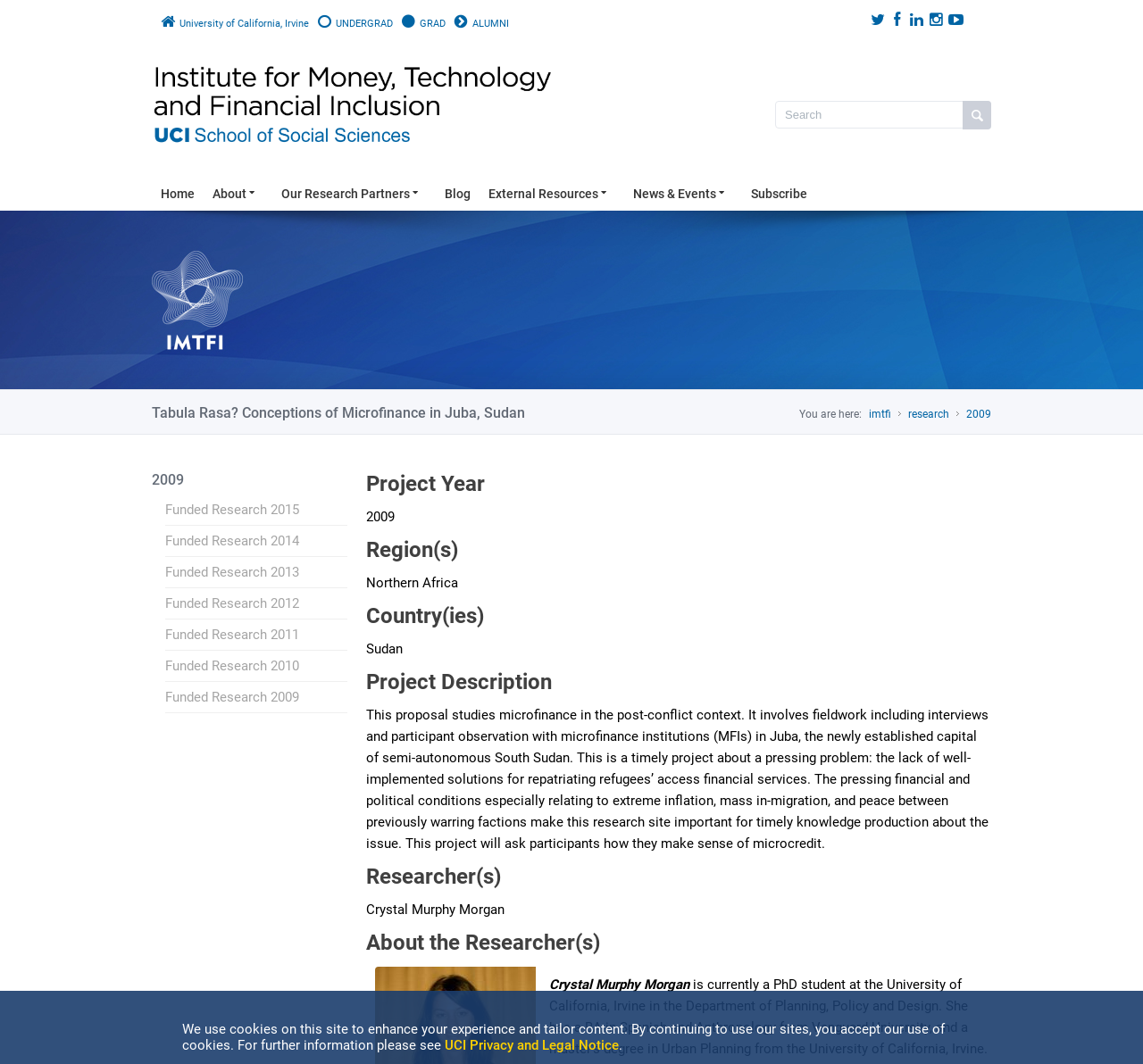Please provide the bounding box coordinates for the UI element as described: "Funded Research 2009". The coordinates must be four floats between 0 and 1, represented as [left, top, right, bottom].

[0.145, 0.645, 0.304, 0.665]